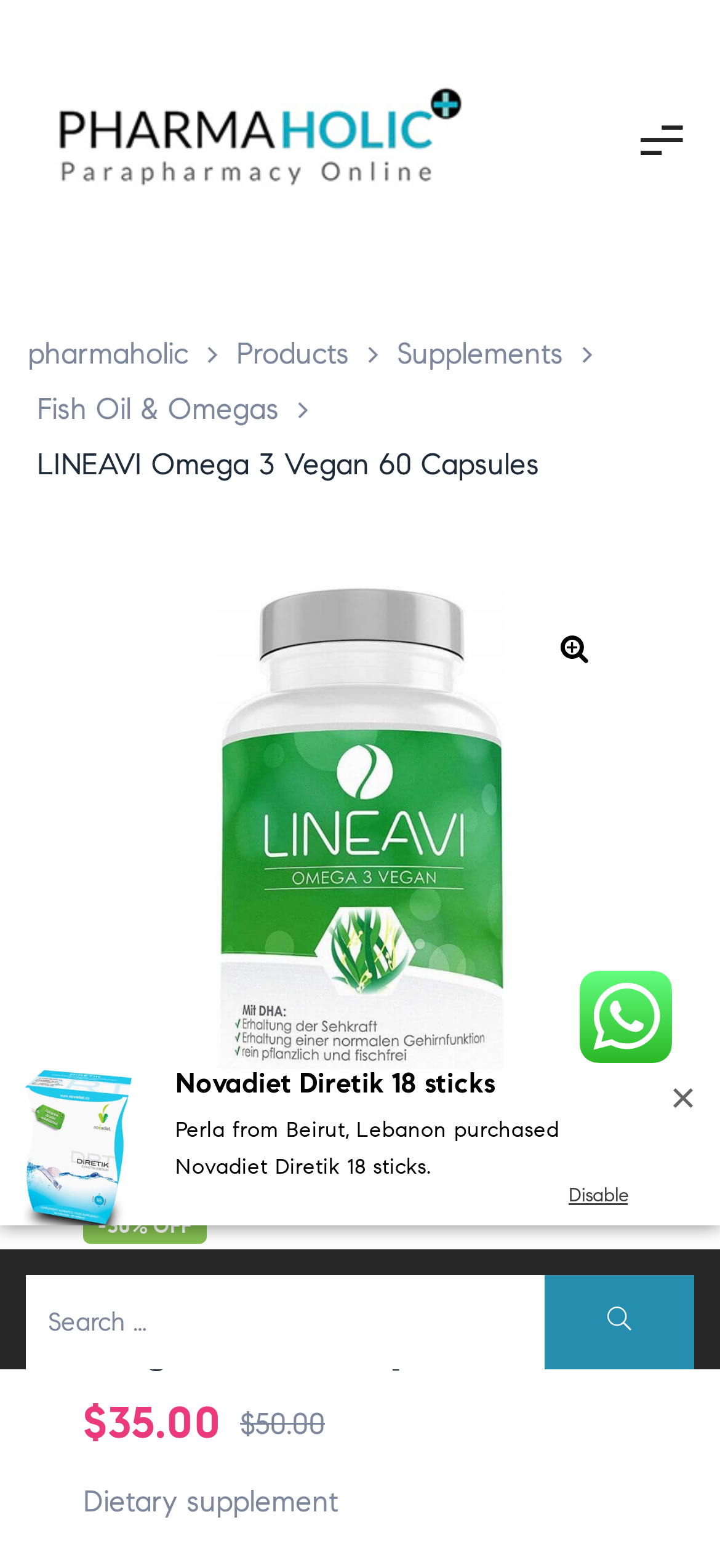Please pinpoint the bounding box coordinates for the region I should click to adhere to this instruction: "Click on the 'Fish Oil & Omegas' category".

[0.051, 0.25, 0.387, 0.273]